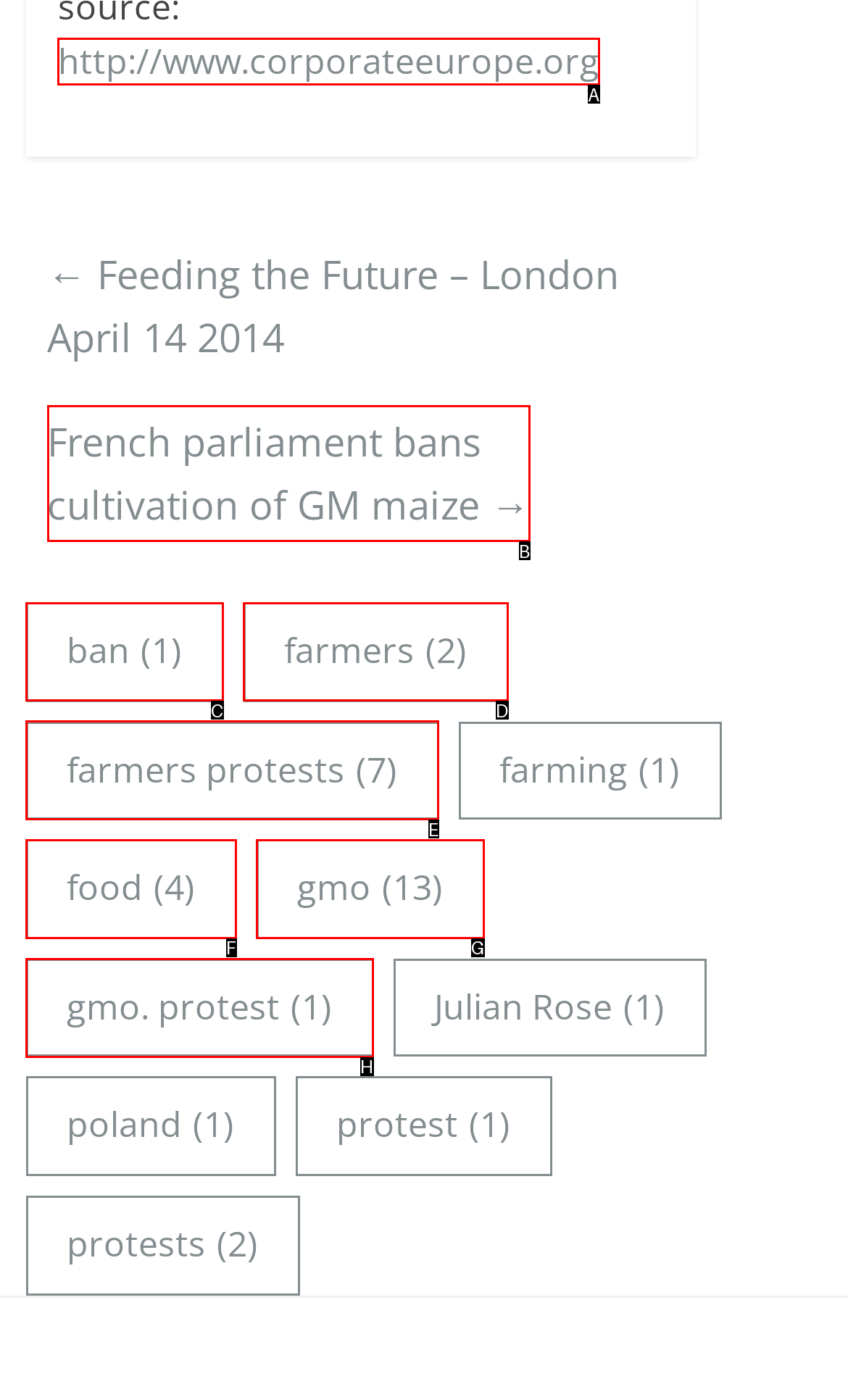Determine which UI element you should click to perform the task: visit the corporate europe website
Provide the letter of the correct option from the given choices directly.

A